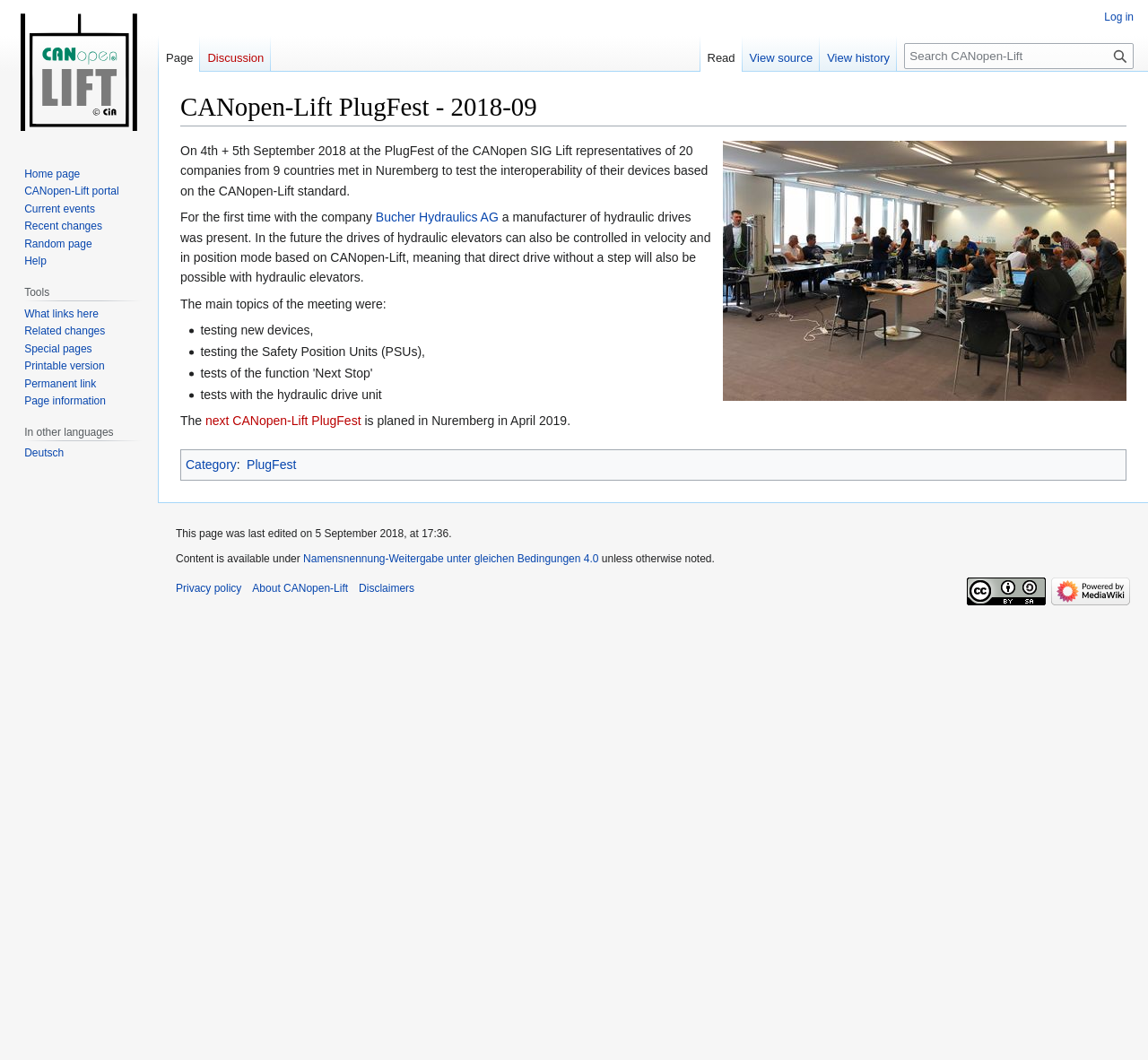Based on the element description alt="Powered by MediaWiki", identify the bounding box coordinates for the UI element. The coordinates should be in the format (top-left x, top-left y, bottom-right x, bottom-right y) and within the 0 to 1 range.

[0.916, 0.552, 0.984, 0.563]